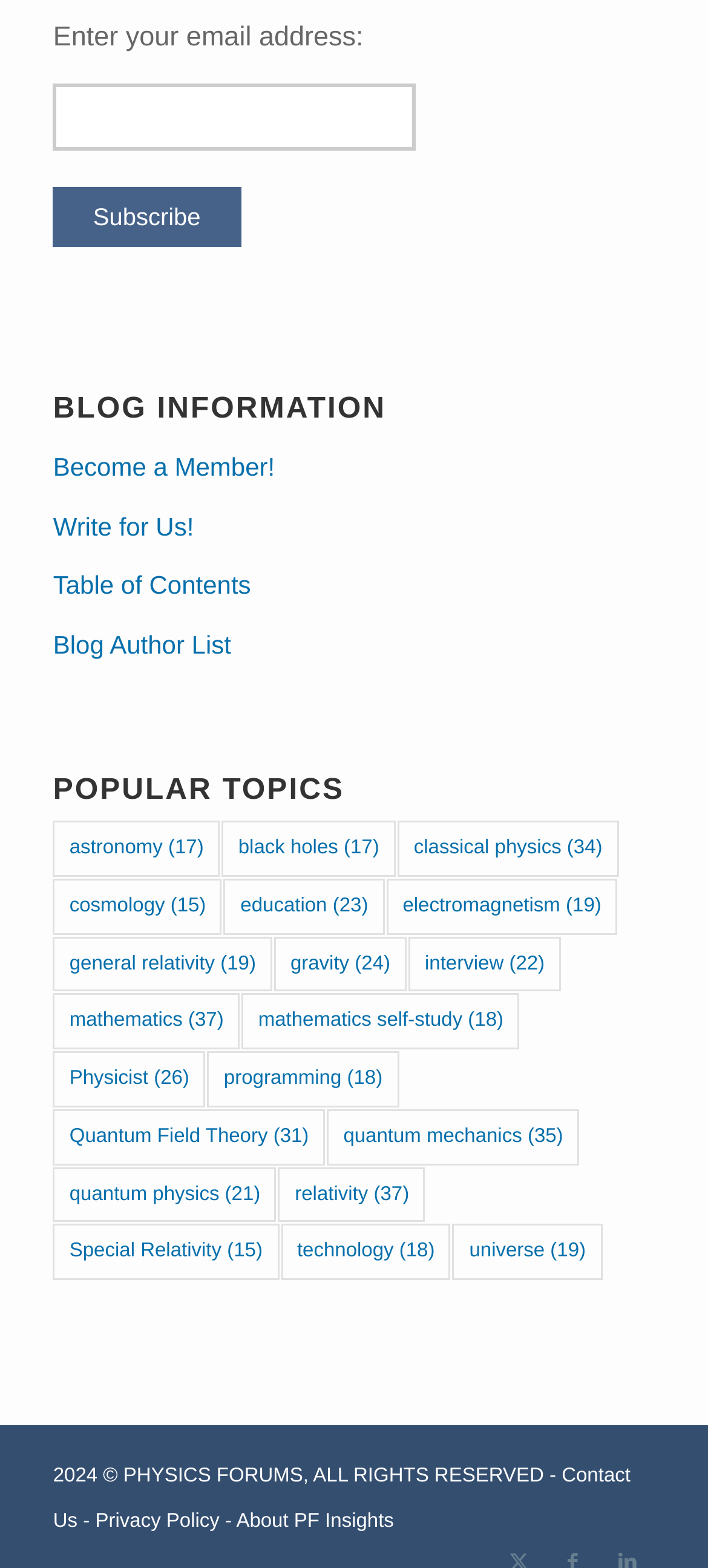Refer to the image and provide an in-depth answer to the question: 
What is the last item in the 'BLOG INFORMATION' section?

I looked at the 'BLOG INFORMATION' section and found the last item, which is a link labeled 'Blog Author List'.